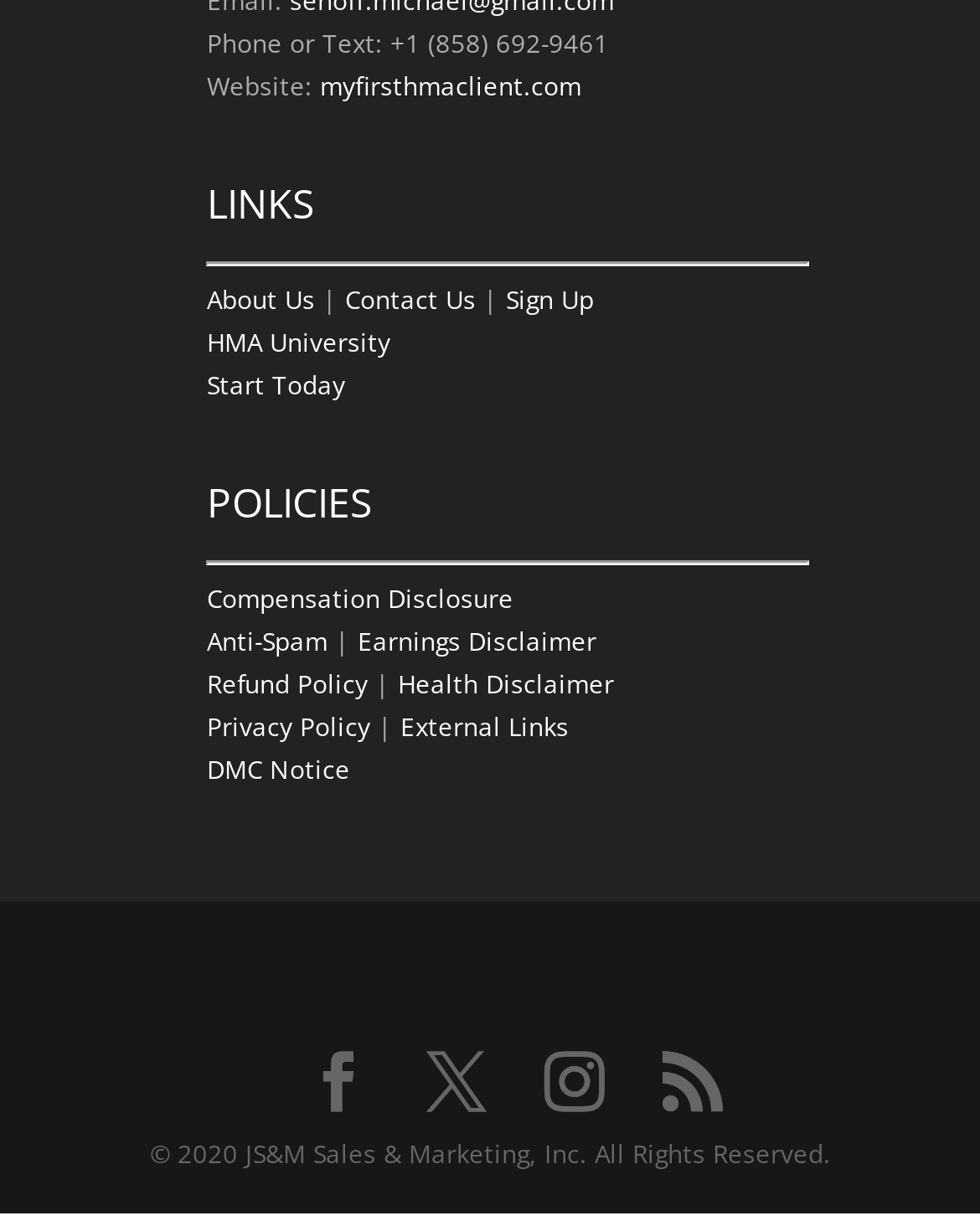Locate the bounding box coordinates of the clickable part needed for the task: "Read Privacy Policy".

[0.211, 0.577, 0.378, 0.606]